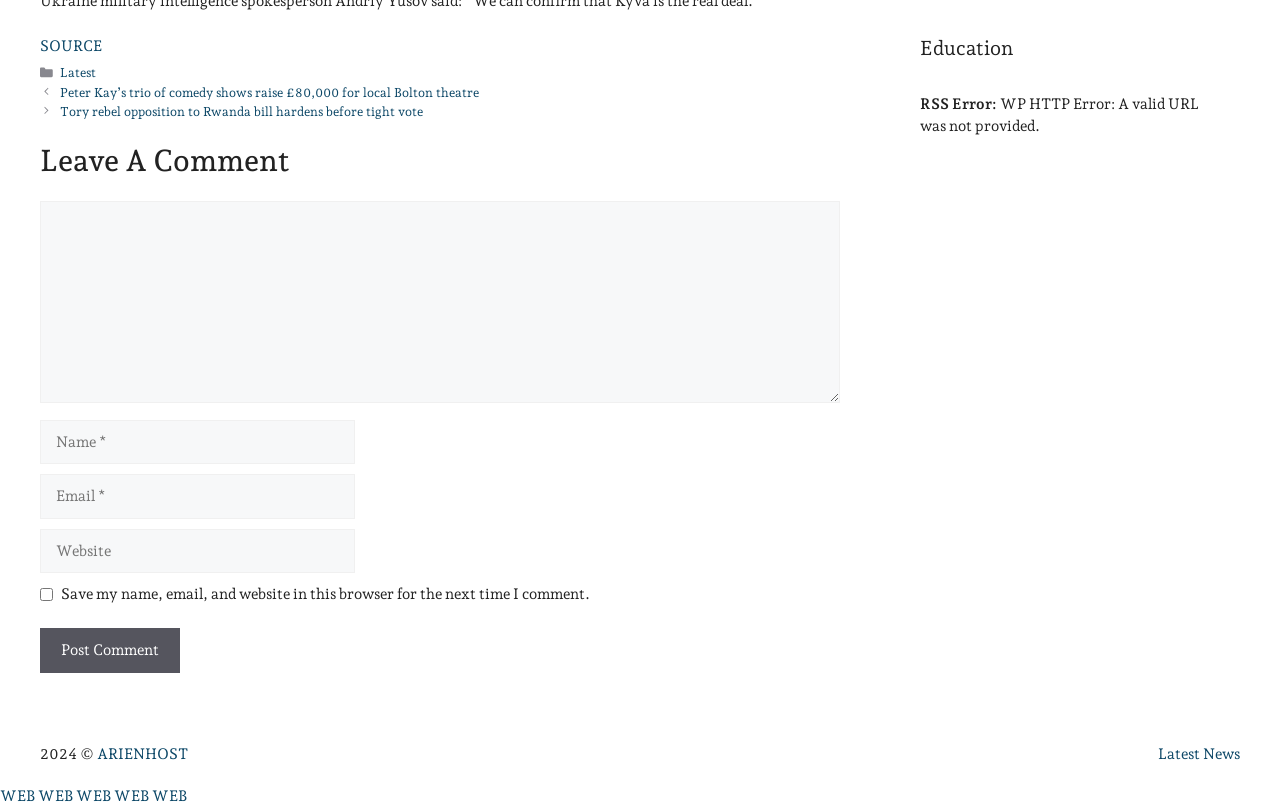Answer briefly with one word or phrase:
What is the purpose of the checkbox?

Save comment info